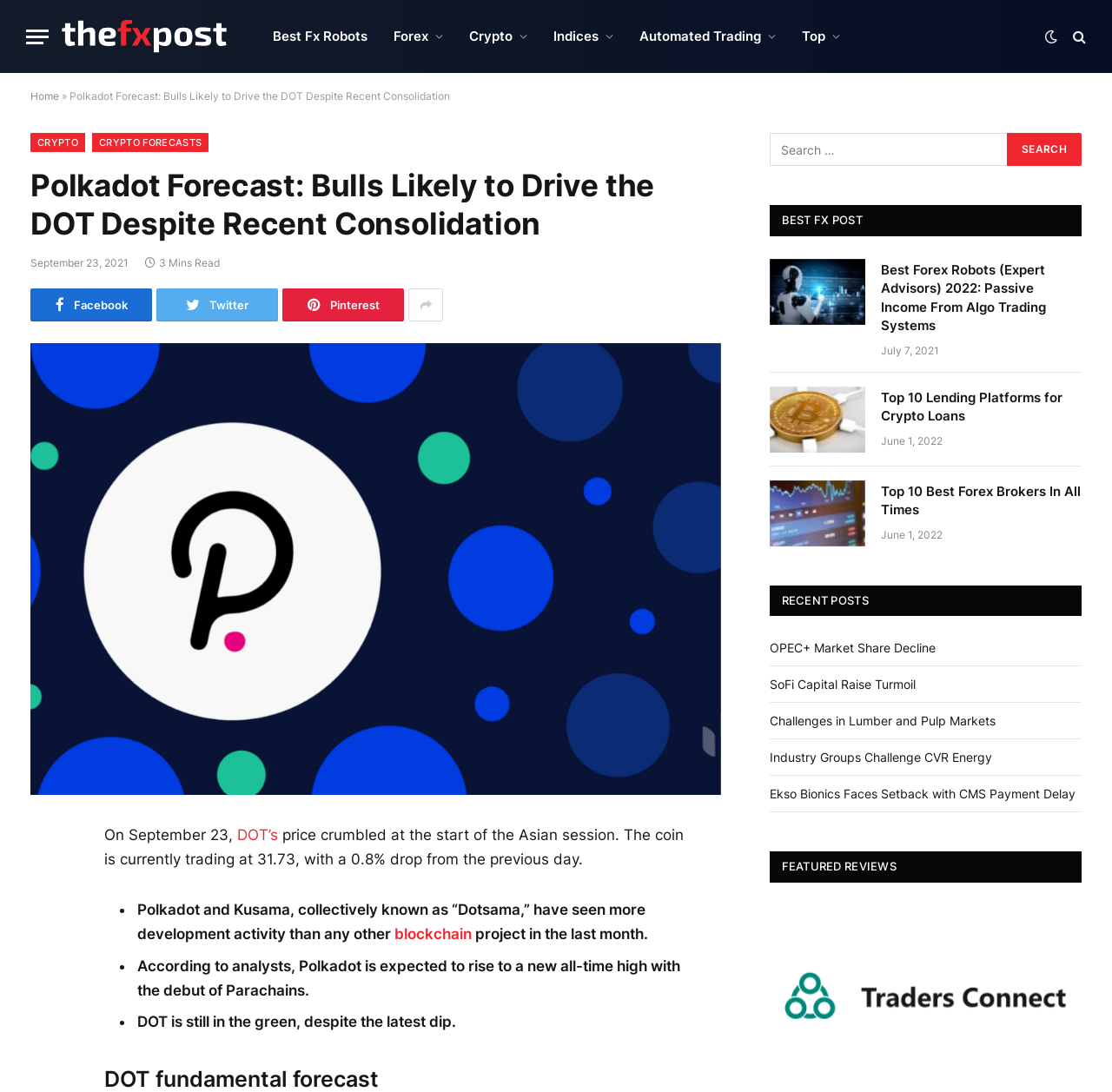Generate a thorough explanation of the webpage's elements.

This webpage is about Polkadot forecast and cryptocurrency news. At the top, there is a menu button and a link to "The FX Post" with an accompanying image. Below that, there are several links to different categories, including "Best Fx Robots", "Forex", "Crypto", "Indices", and "Automated Trading". 

On the left side, there is a heading that reads "Polkadot Forecast: Bulls Likely to Drive the DOT Despite Recent Consolidation" with a time stamp of "September 23, 2021" and a "3 Mins Read" label. Below that, there are social media links to Facebook, Twitter, and Pinterest.

The main content of the webpage is an article about Polkadot's price drop and its expected rise to a new all-time high. The article is divided into sections, each with a list marker. There are also links to other articles and a search bar at the bottom right corner.

On the right side, there are several sections, including "BEST FX POST", "RECENT POSTS", and "FEATURED REVIEWS". Each section contains links to different articles and news stories, along with images and headings.